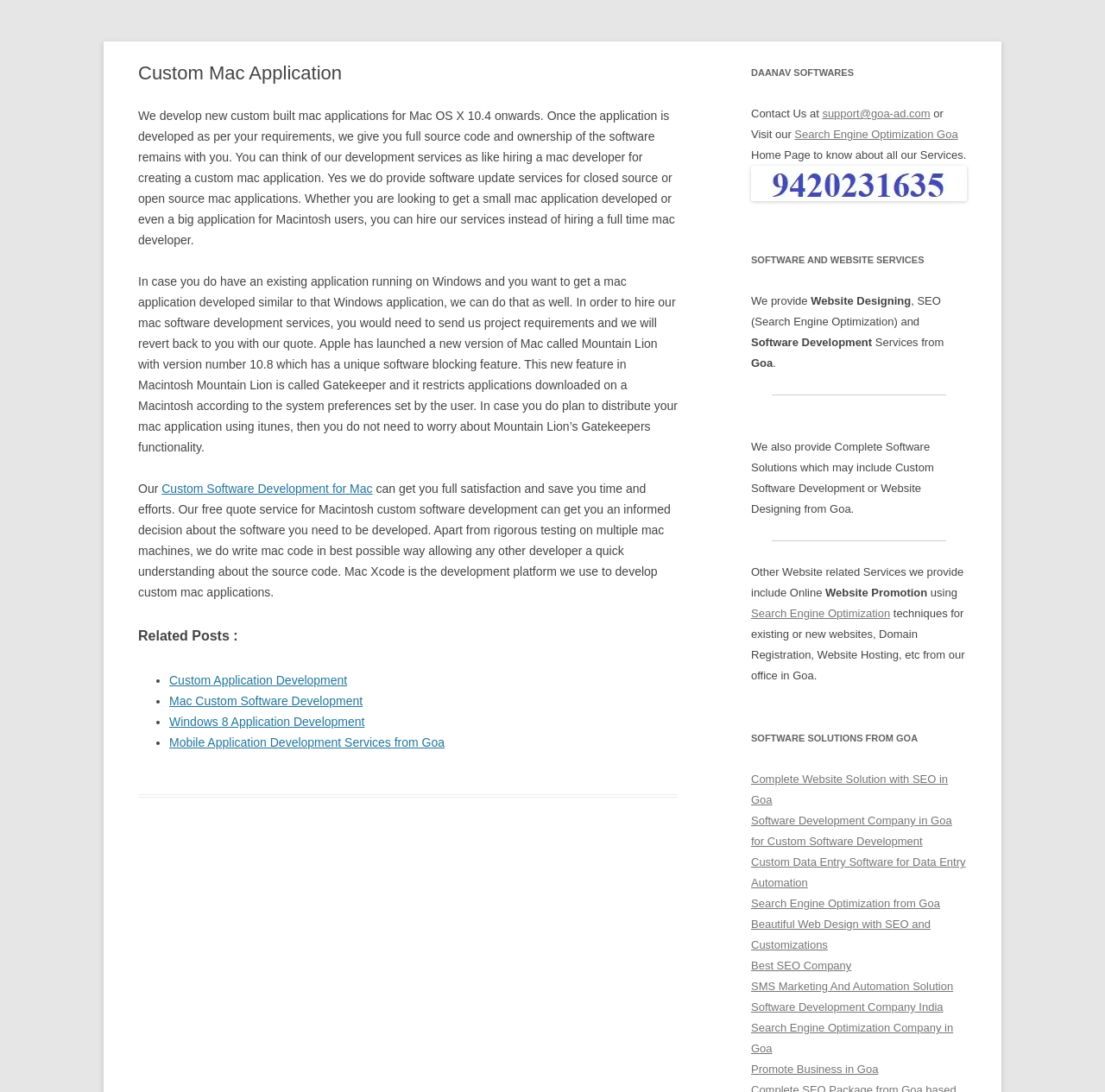Determine the bounding box coordinates for the region that must be clicked to execute the following instruction: "Learn more about 'SOFTWARE AND WEBSITE SERVICES'".

[0.68, 0.228, 0.875, 0.247]